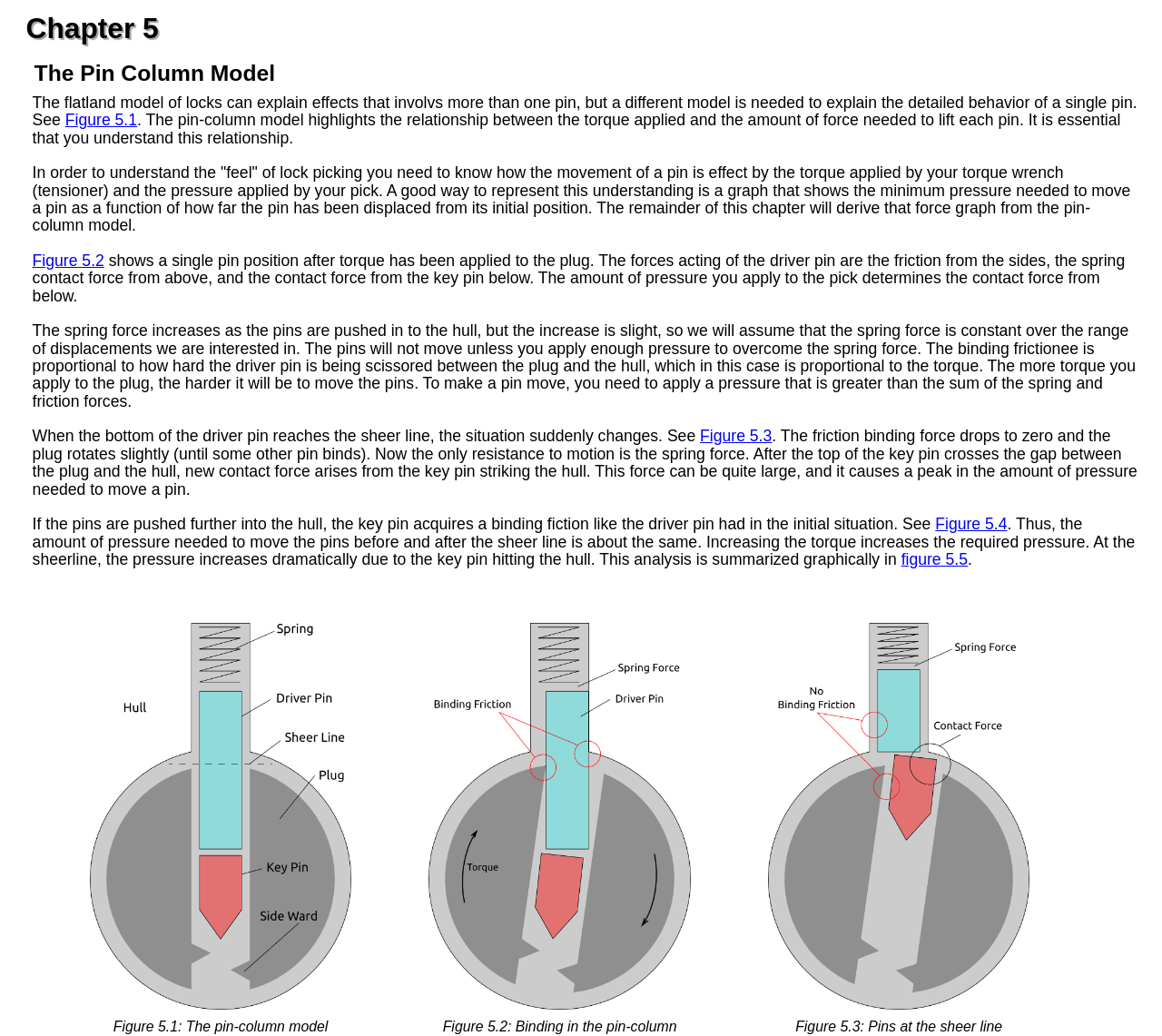What is the purpose of the pin-column model?
Look at the screenshot and give a one-word or phrase answer.

To explain the relationship between torque and force